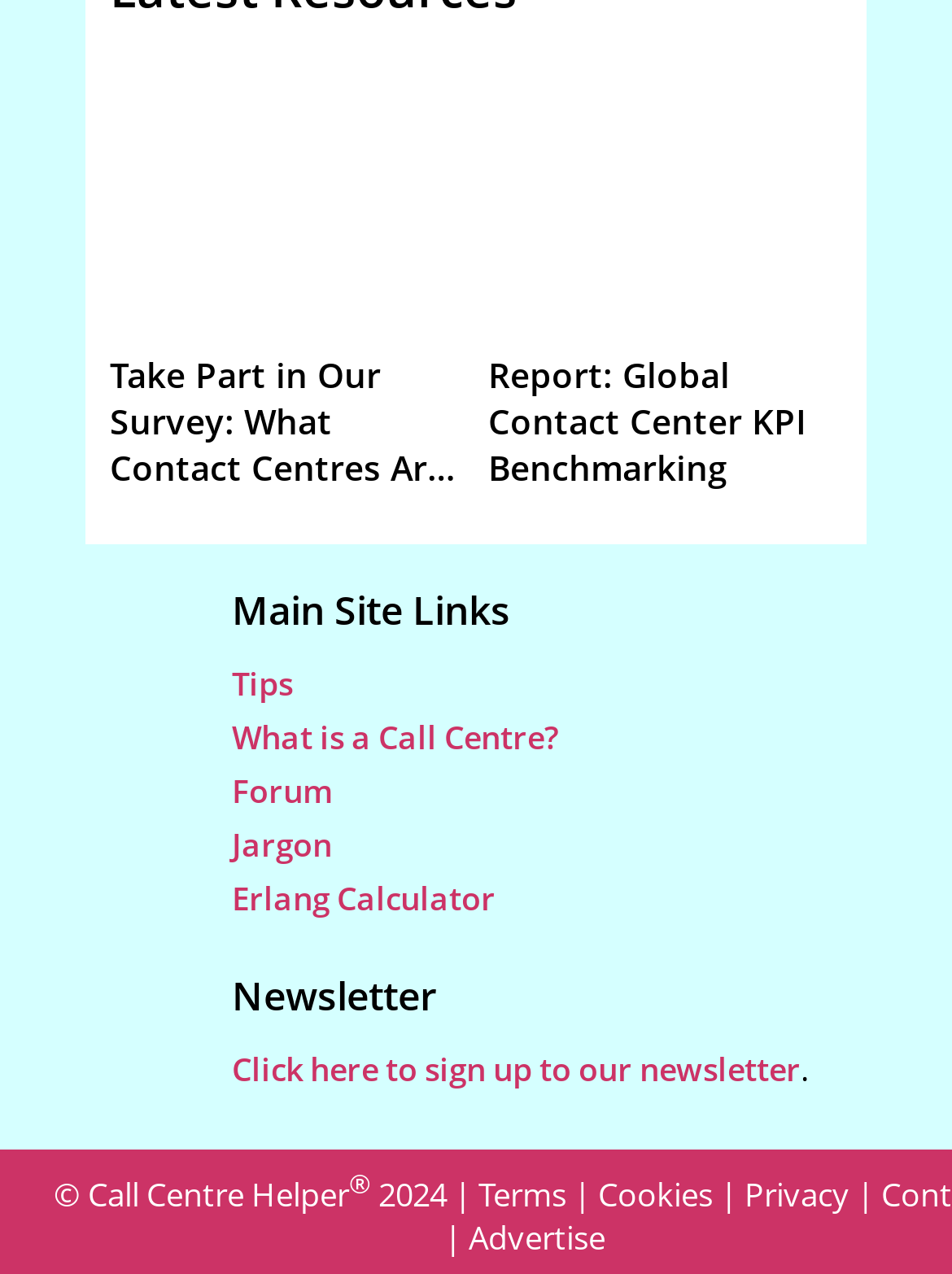What is the topic of the first survey link?
Provide a well-explained and detailed answer to the question.

The first survey link has an OCR text 'Take Part in Our Survey: What Contact Centres Are Doing Right Now?' which indicates that the topic of the survey is related to contact centres.